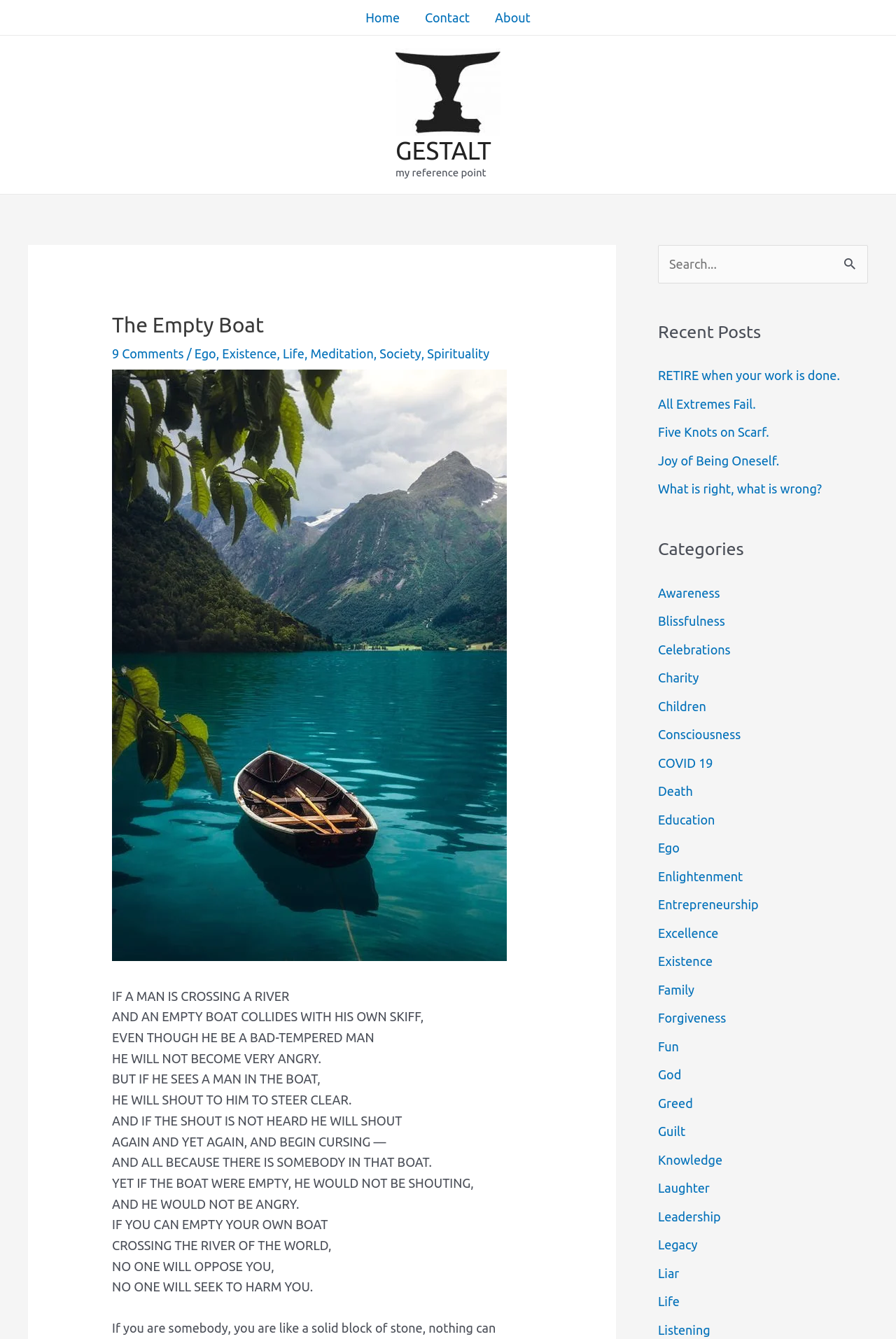Pinpoint the bounding box coordinates of the clickable element needed to complete the instruction: "Search for something". The coordinates should be provided as four float numbers between 0 and 1: [left, top, right, bottom].

[0.734, 0.183, 0.969, 0.212]